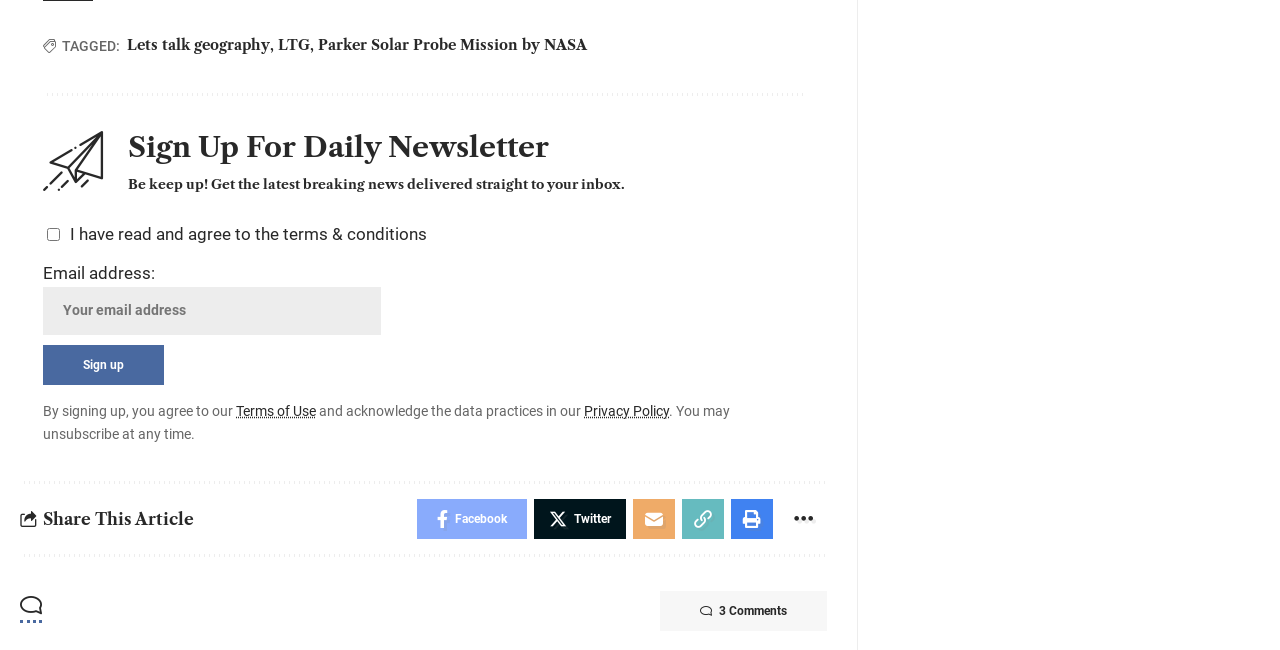What is the function of the 'Sign up' button?
Refer to the image and answer the question using a single word or phrase.

Submit newsletter subscription